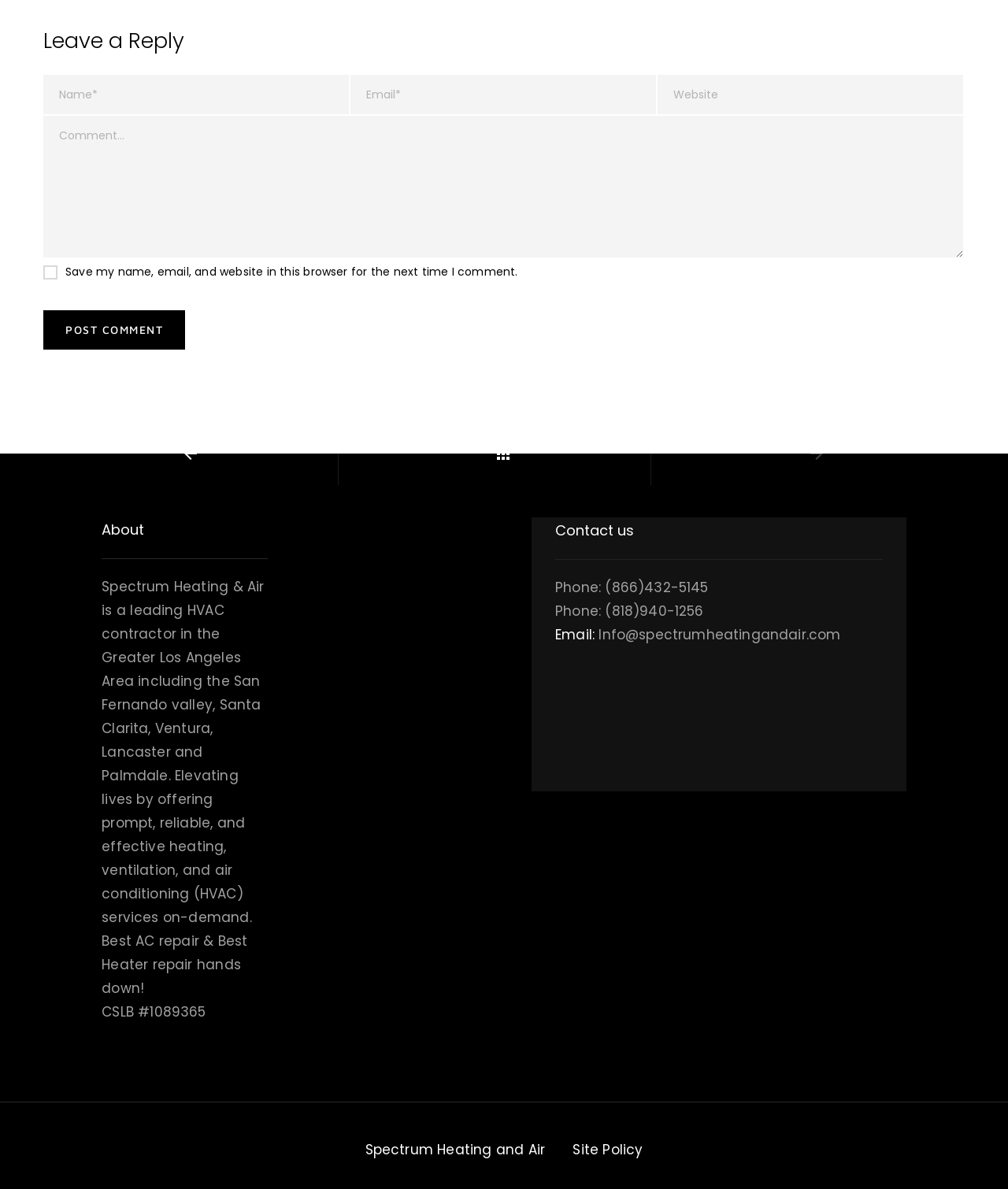Predict the bounding box coordinates of the UI element that matches this description: "name="submit" value="Post comment"". The coordinates should be in the format [left, top, right, bottom] with each value between 0 and 1.

[0.043, 0.261, 0.184, 0.294]